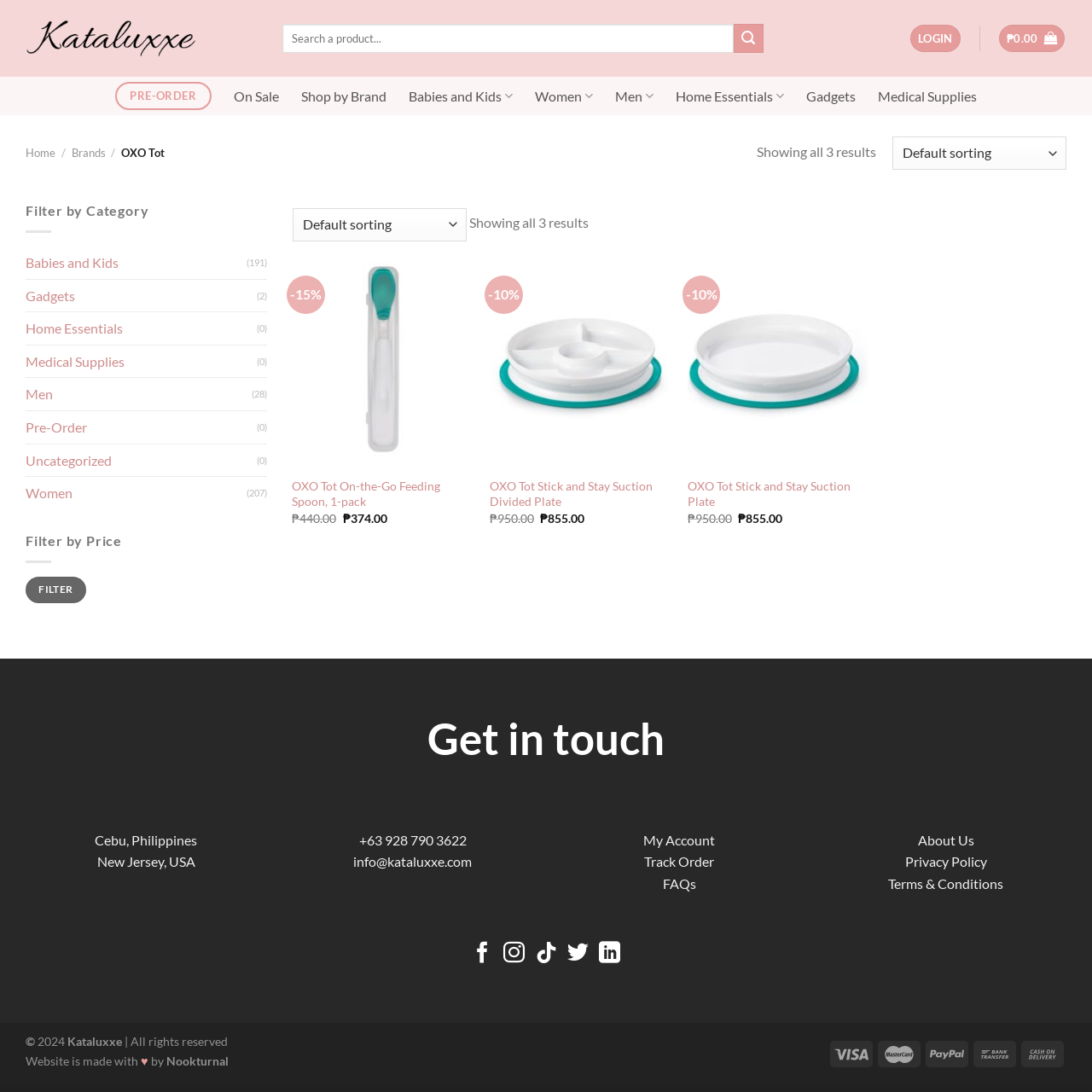What is the phone number mentioned in the 'Get in touch' section?
Based on the visual content, answer with a single word or a brief phrase.

+63 928 790 3622